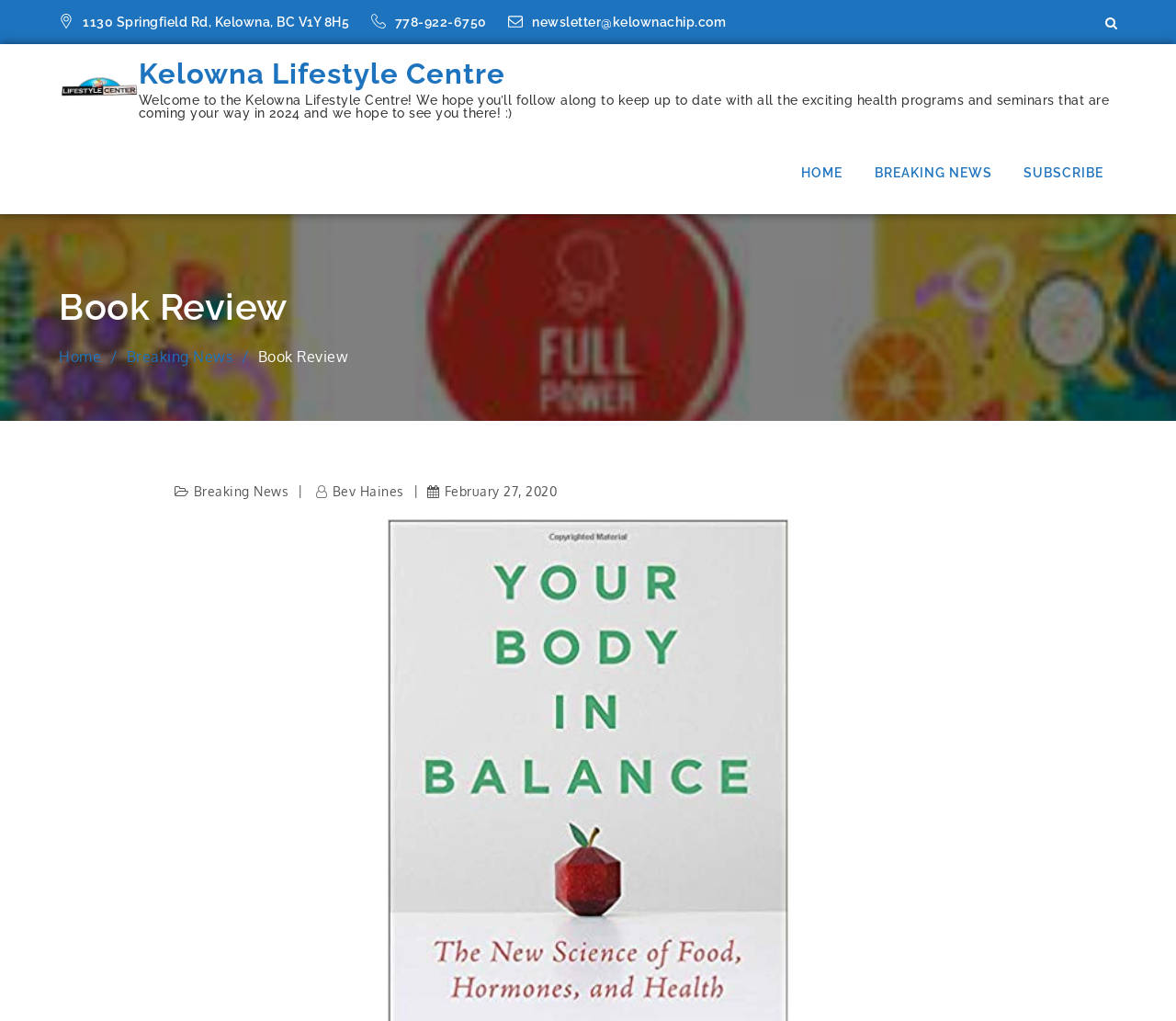Extract the bounding box of the UI element described as: "Breaking News".

[0.107, 0.339, 0.198, 0.357]